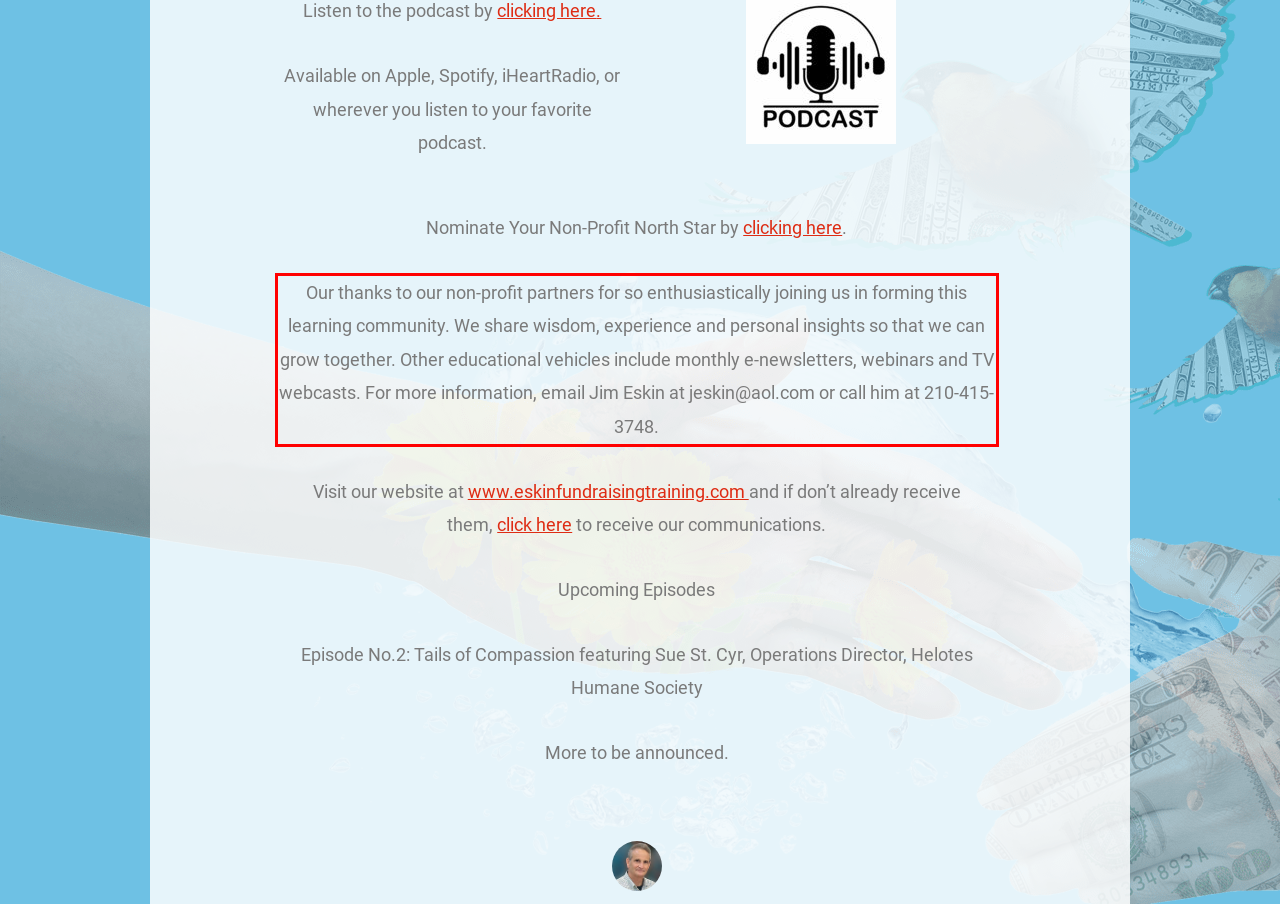Please perform OCR on the UI element surrounded by the red bounding box in the given webpage screenshot and extract its text content.

Our thanks to our non-profit partners for so enthusiastically joining us in forming this learning community. We share wisdom, experience and personal insights so that we can grow together. Other educational vehicles include monthly e-newsletters, webinars and TV webcasts. For more information, email Jim Eskin at jeskin@aol.com or call him at 210-415-3748.